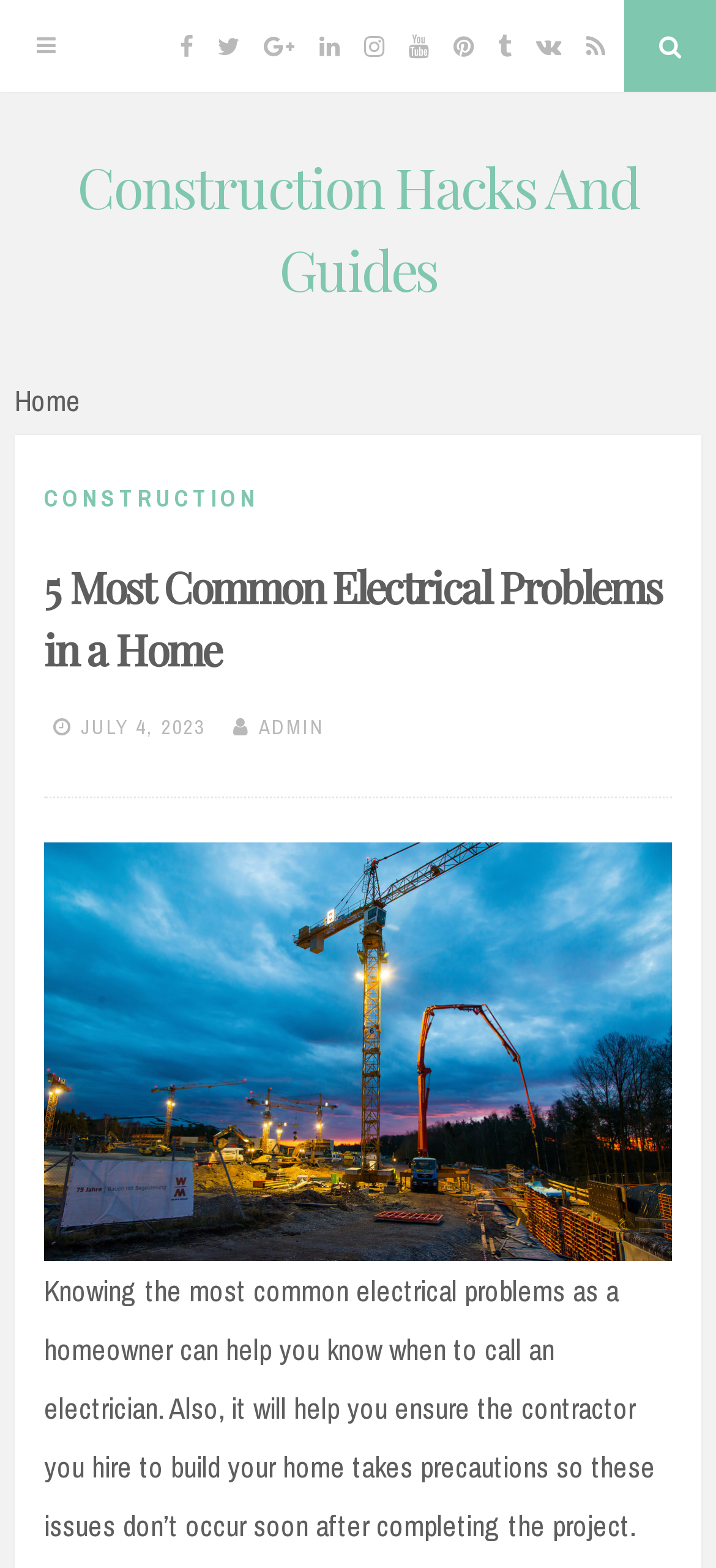Please indicate the bounding box coordinates of the element's region to be clicked to achieve the instruction: "Click the menu button". Provide the coordinates as four float numbers between 0 and 1, i.e., [left, top, right, bottom].

[0.0, 0.0, 0.128, 0.059]